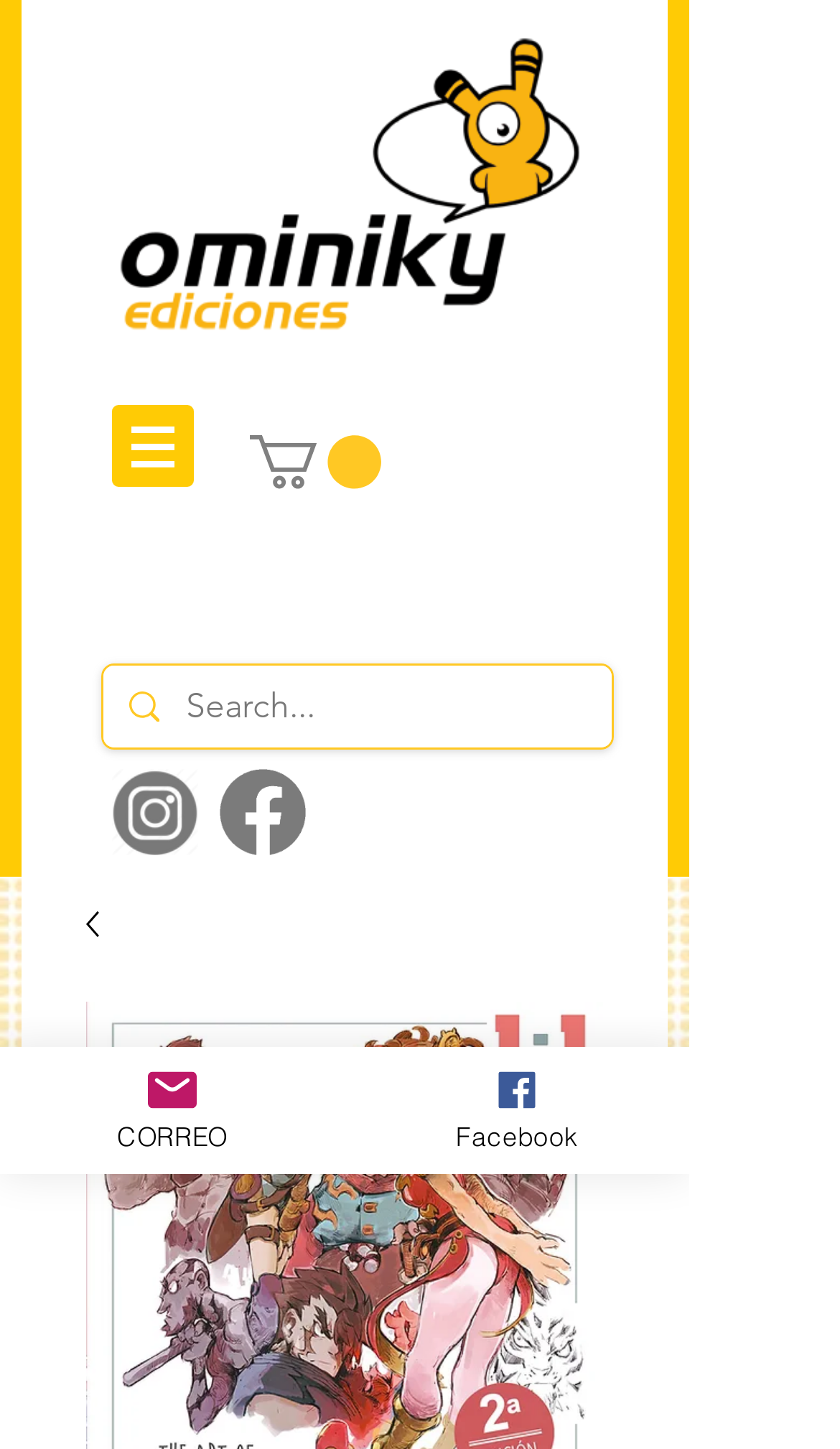Predict the bounding box coordinates of the UI element that matches this description: "CORREO". The coordinates should be in the format [left, top, right, bottom] with each value between 0 and 1.

[0.0, 0.722, 0.41, 0.81]